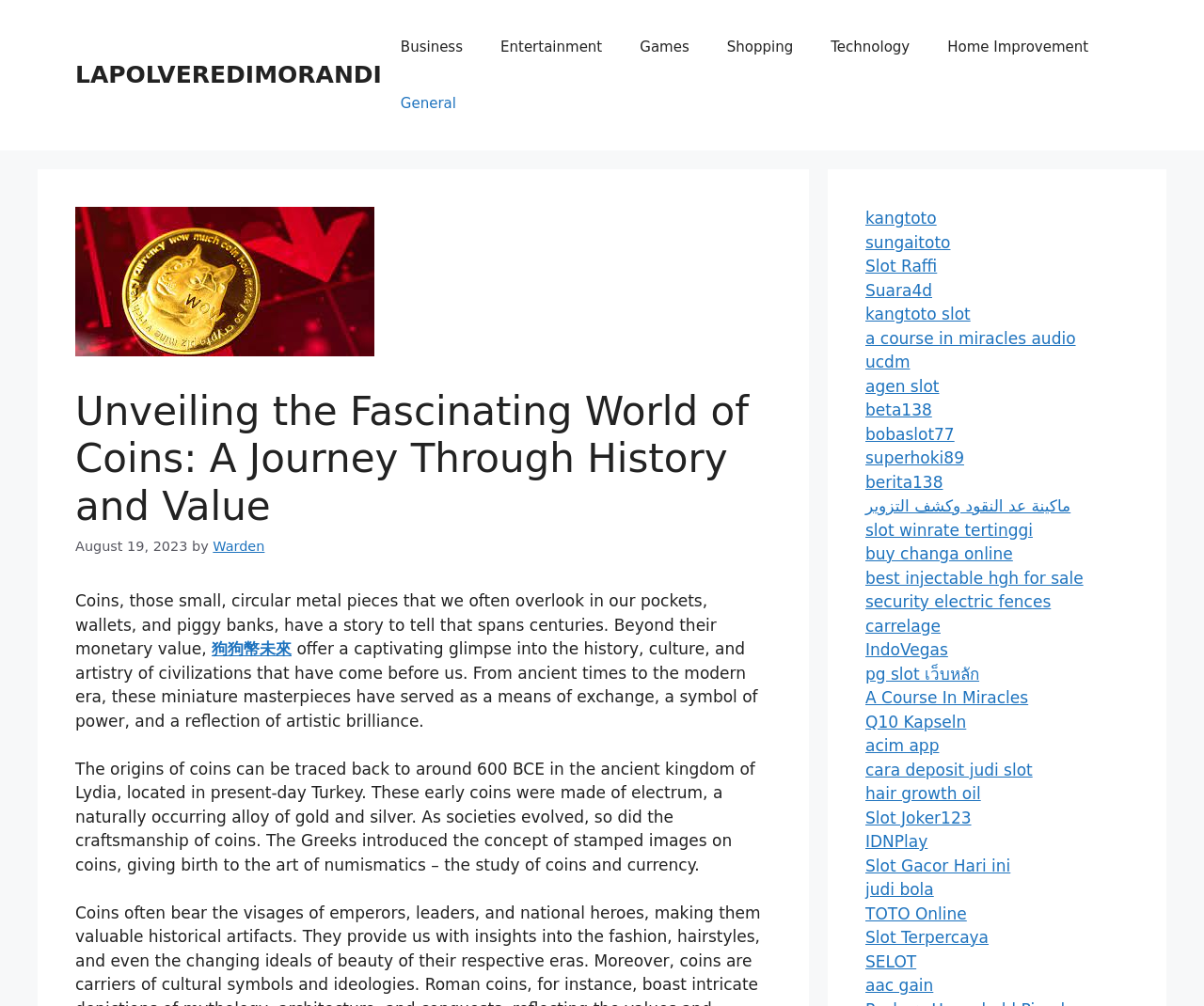Please locate the bounding box coordinates of the element's region that needs to be clicked to follow the instruction: "Explore the 'Slot Raffi' link". The bounding box coordinates should be provided as four float numbers between 0 and 1, i.e., [left, top, right, bottom].

[0.719, 0.255, 0.778, 0.274]